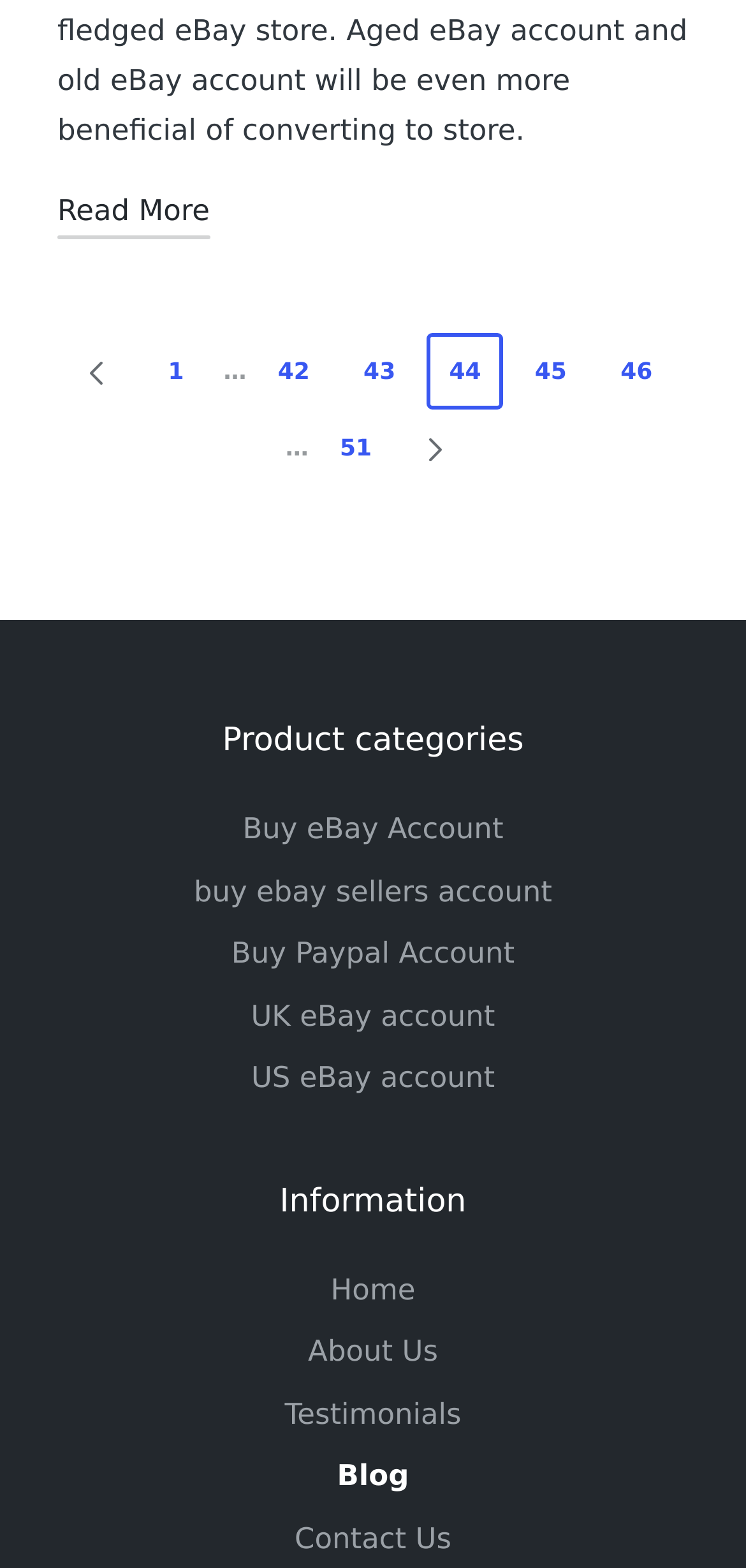Give the bounding box coordinates for this UI element: "parent_node: NEXT PAGE". The coordinates should be four float numbers between 0 and 1, arranged as [left, top, right, bottom].

[0.566, 0.275, 0.617, 0.297]